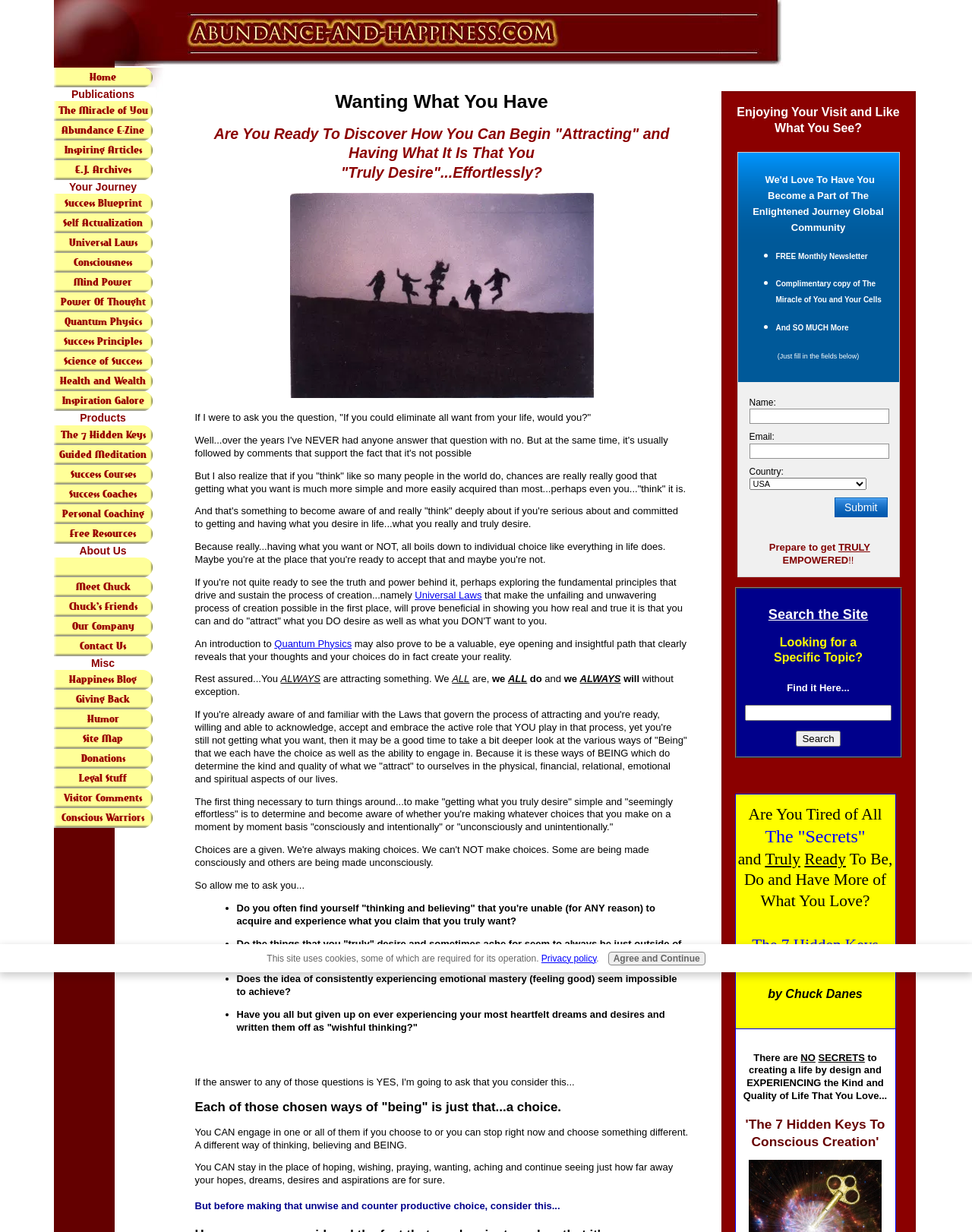Identify the bounding box coordinates of the region that should be clicked to execute the following instruction: "Read the article 'Wanting What You Have'".

[0.2, 0.073, 0.708, 0.093]